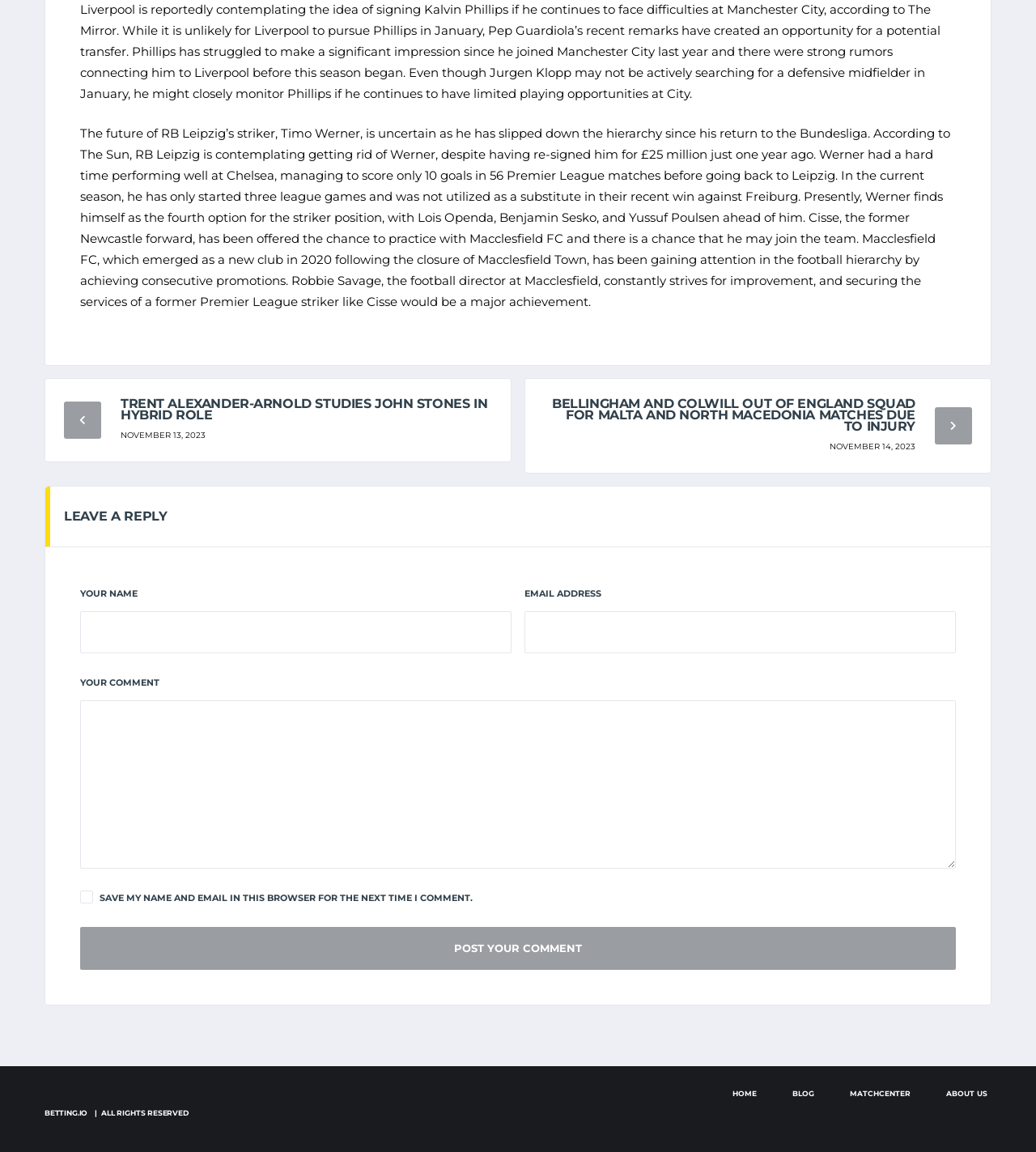Could you provide the bounding box coordinates for the portion of the screen to click to complete this instruction: "View the TERMS & CONDITIONS"?

None